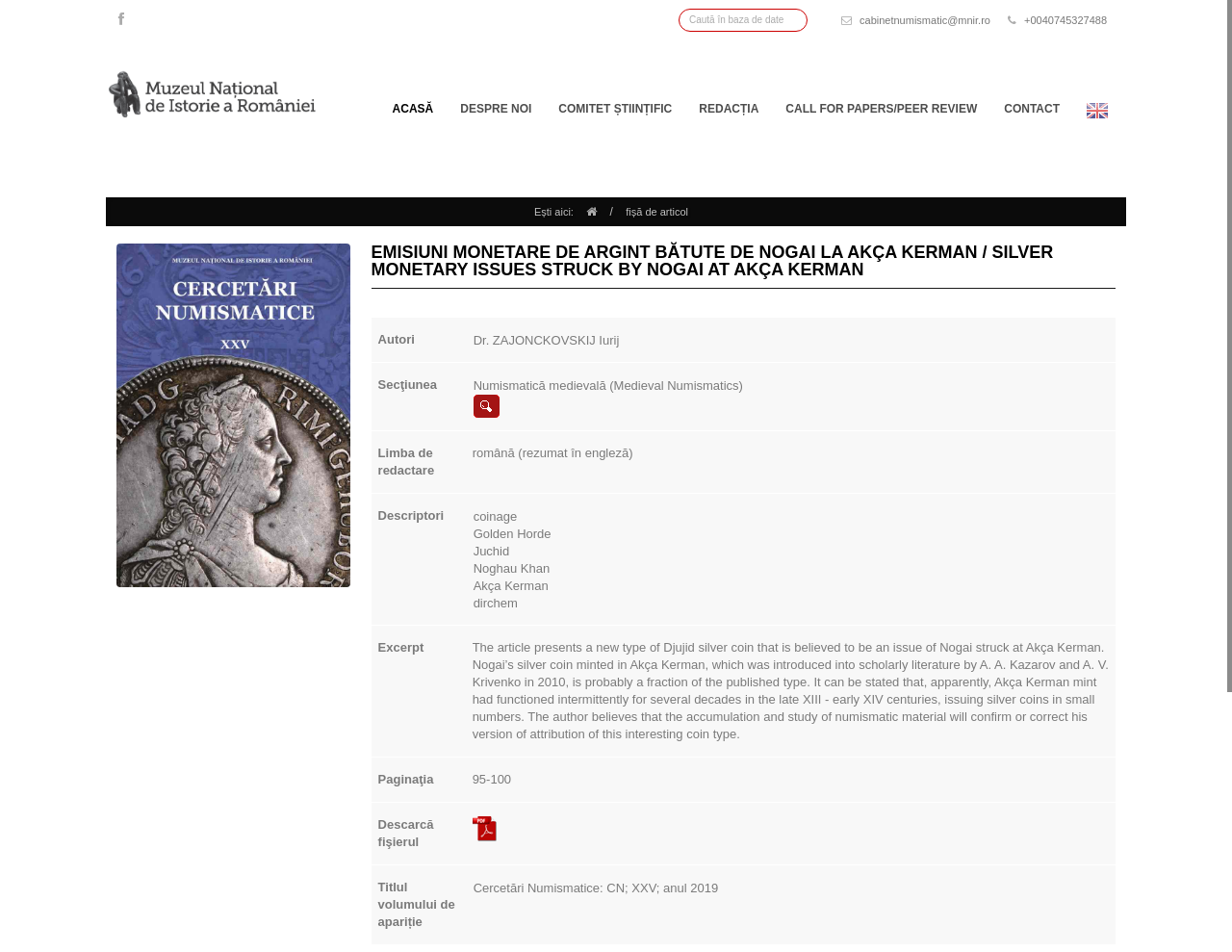Can you specify the bounding box coordinates for the region that should be clicked to fulfill this instruction: "Go to the homepage".

[0.308, 0.098, 0.363, 0.13]